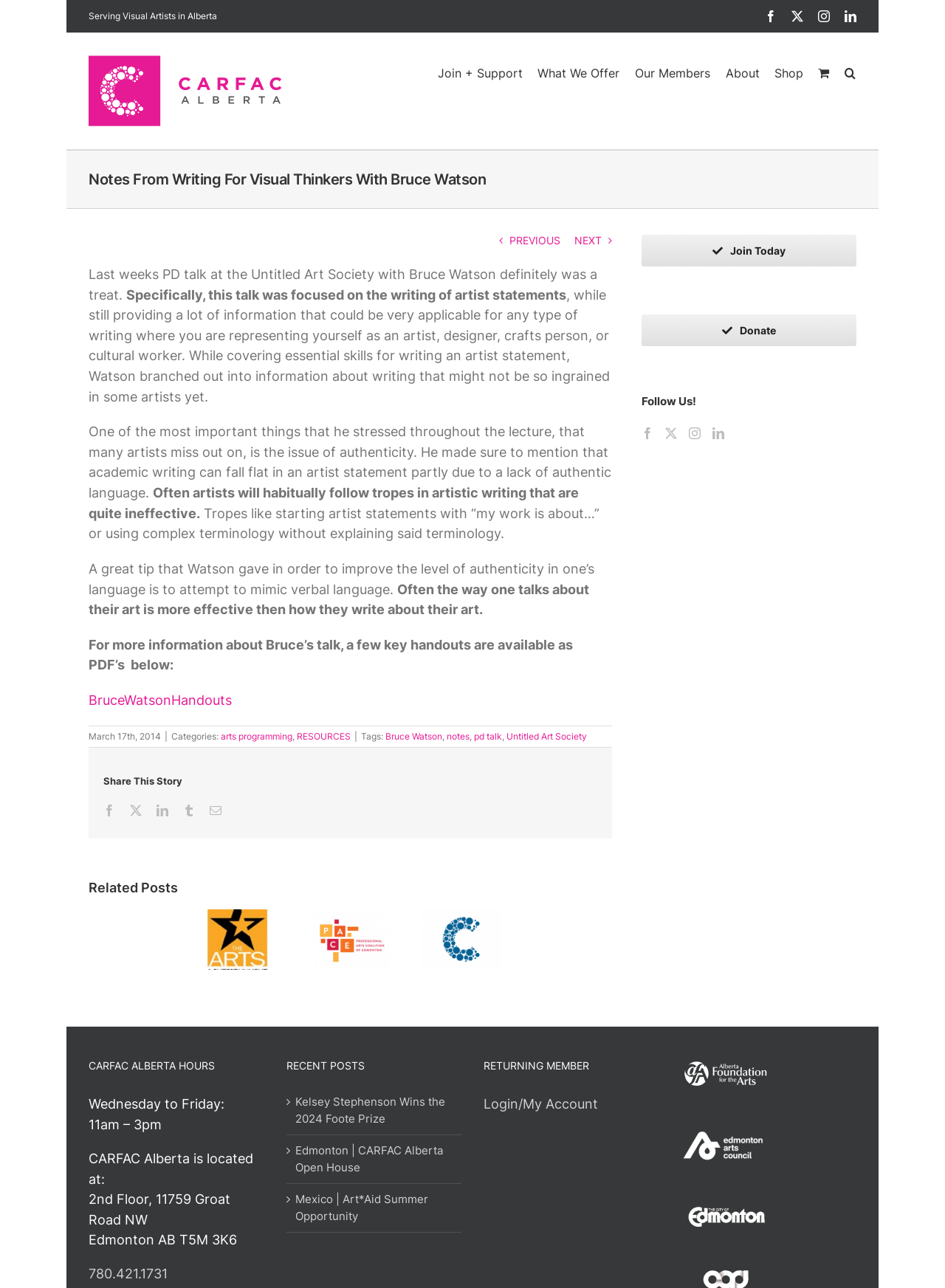Kindly determine the bounding box coordinates of the area that needs to be clicked to fulfill this instruction: "Click on the 'Search' button".

[0.894, 0.032, 0.906, 0.08]